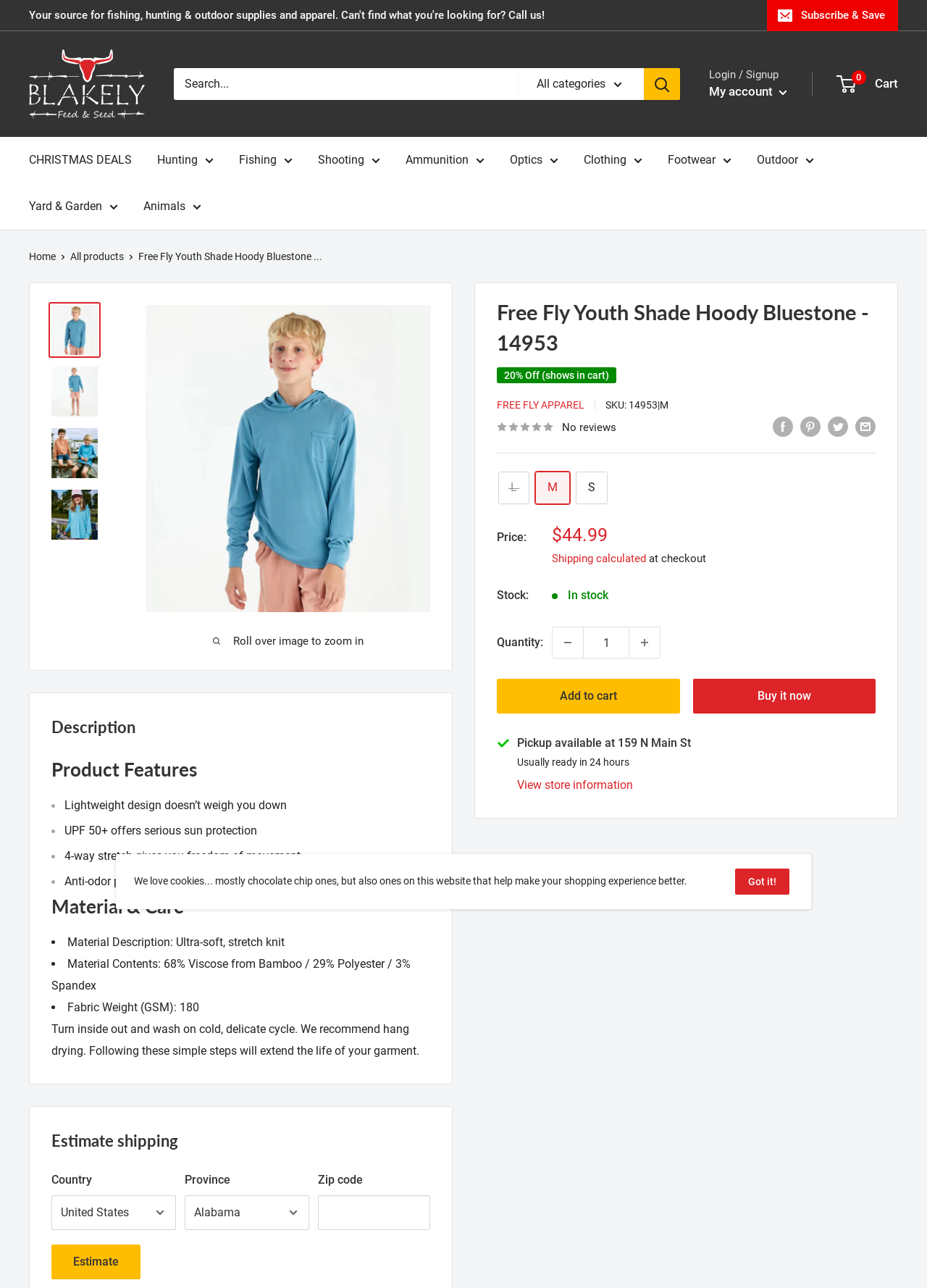Extract the bounding box coordinates of the UI element described: "input value="1" aria-label="Quantity" name="quantity" value="1"". Provide the coordinates in the format [left, top, right, bottom] with values ranging from 0 to 1.

[0.629, 0.487, 0.679, 0.511]